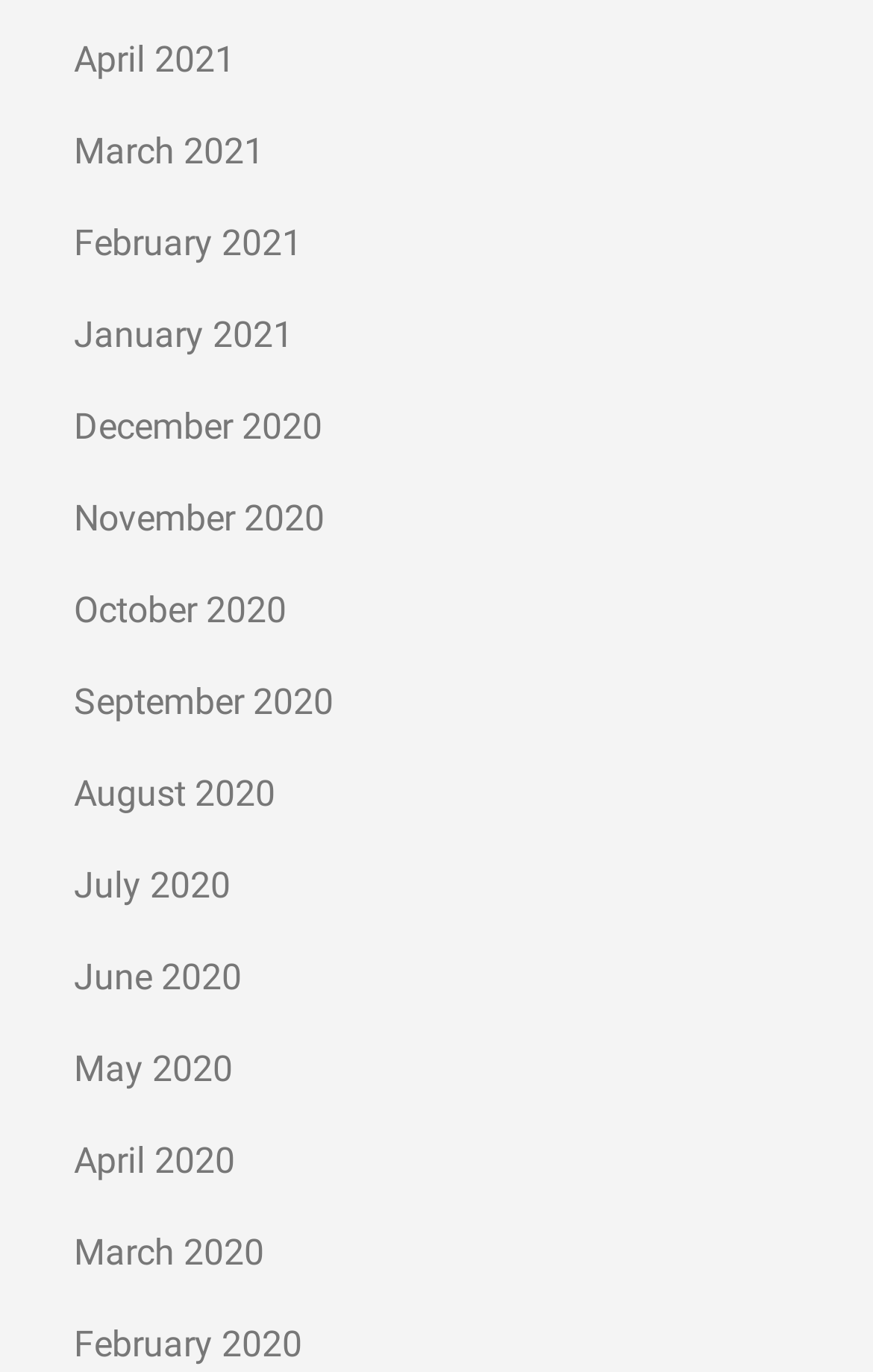Identify the bounding box coordinates for the element you need to click to achieve the following task: "view April 2021". Provide the bounding box coordinates as four float numbers between 0 and 1, in the form [left, top, right, bottom].

[0.085, 0.027, 0.269, 0.058]